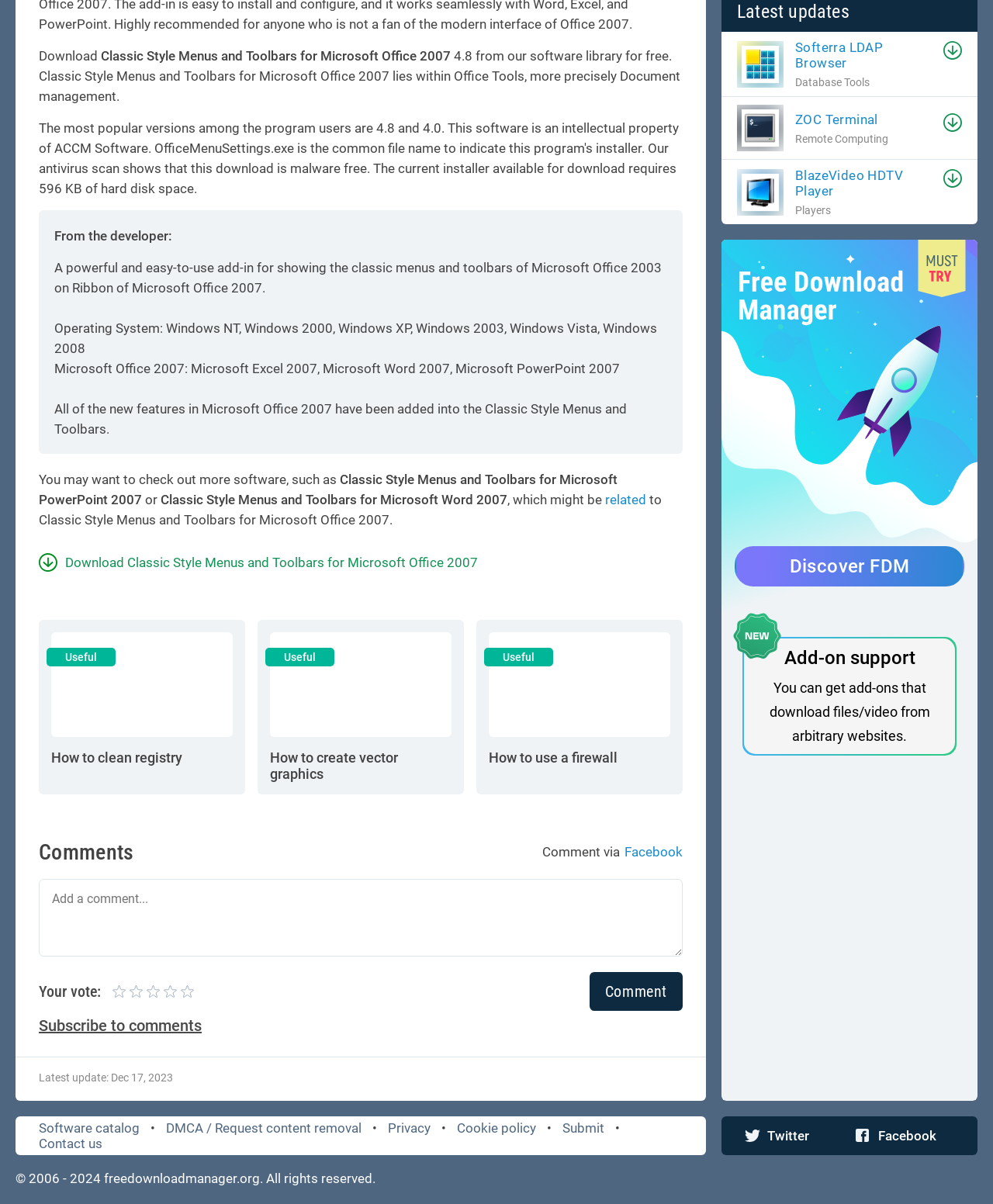What is the operating system required for the software?
Refer to the screenshot and answer in one word or phrase.

Windows NT, Windows 2000, Windows XP, Windows 2003, Windows Vista, Windows 2008